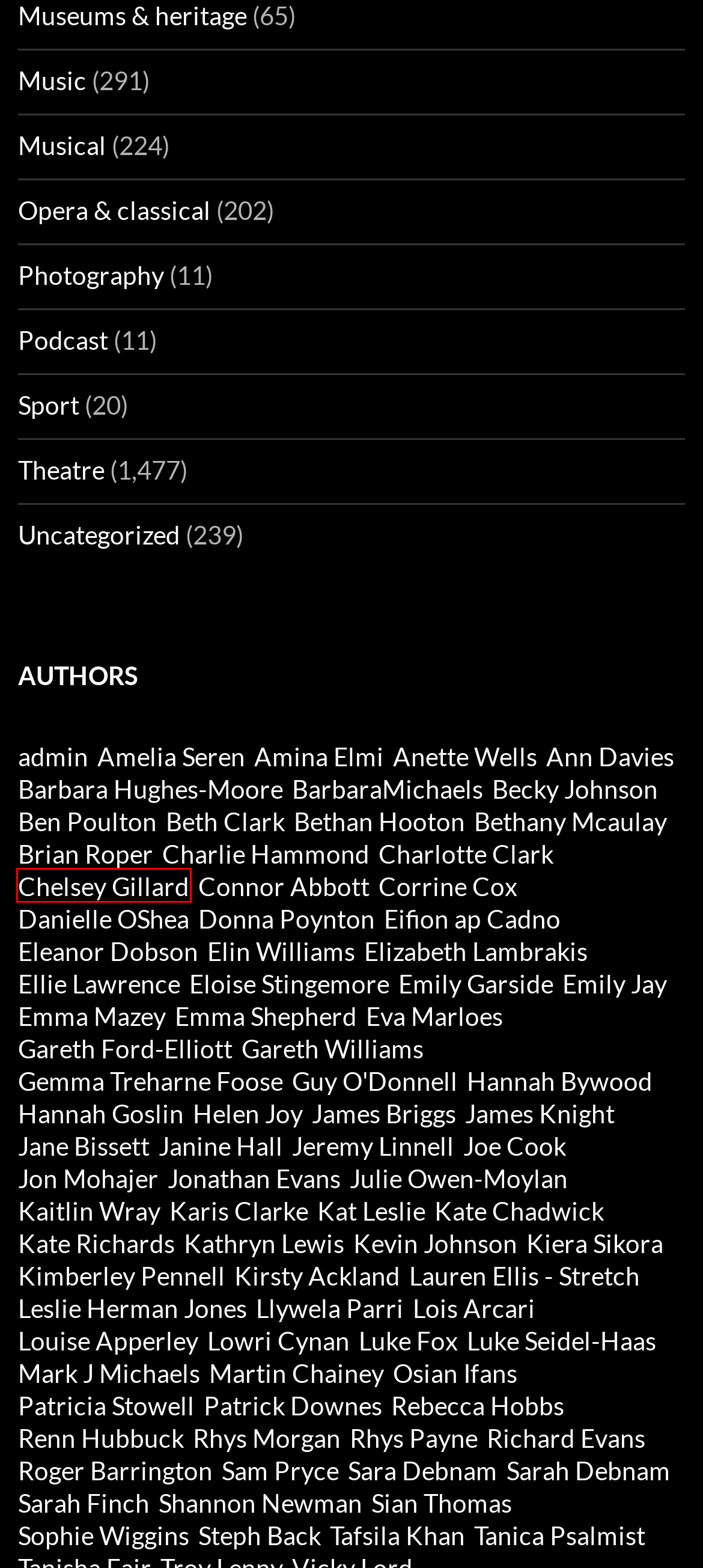You have a screenshot showing a webpage with a red bounding box around a UI element. Choose the webpage description that best matches the new page after clicking the highlighted element. Here are the options:
A. Lauren Ellis - Stretch, Author at Get The Chance
B. Luke Fox, Author at Get The Chance
C. Bethany Mcaulay, Author at Get The Chance
D. Corrine Cox, Author at Get The Chance
E. Chelsey Gillard, Author at Get The Chance
F. Kimberley Pennell, Author at Get The Chance
G. Ellie Lawrence, Author at Get The Chance
H. Gareth Williams, Author at Get The Chance

E